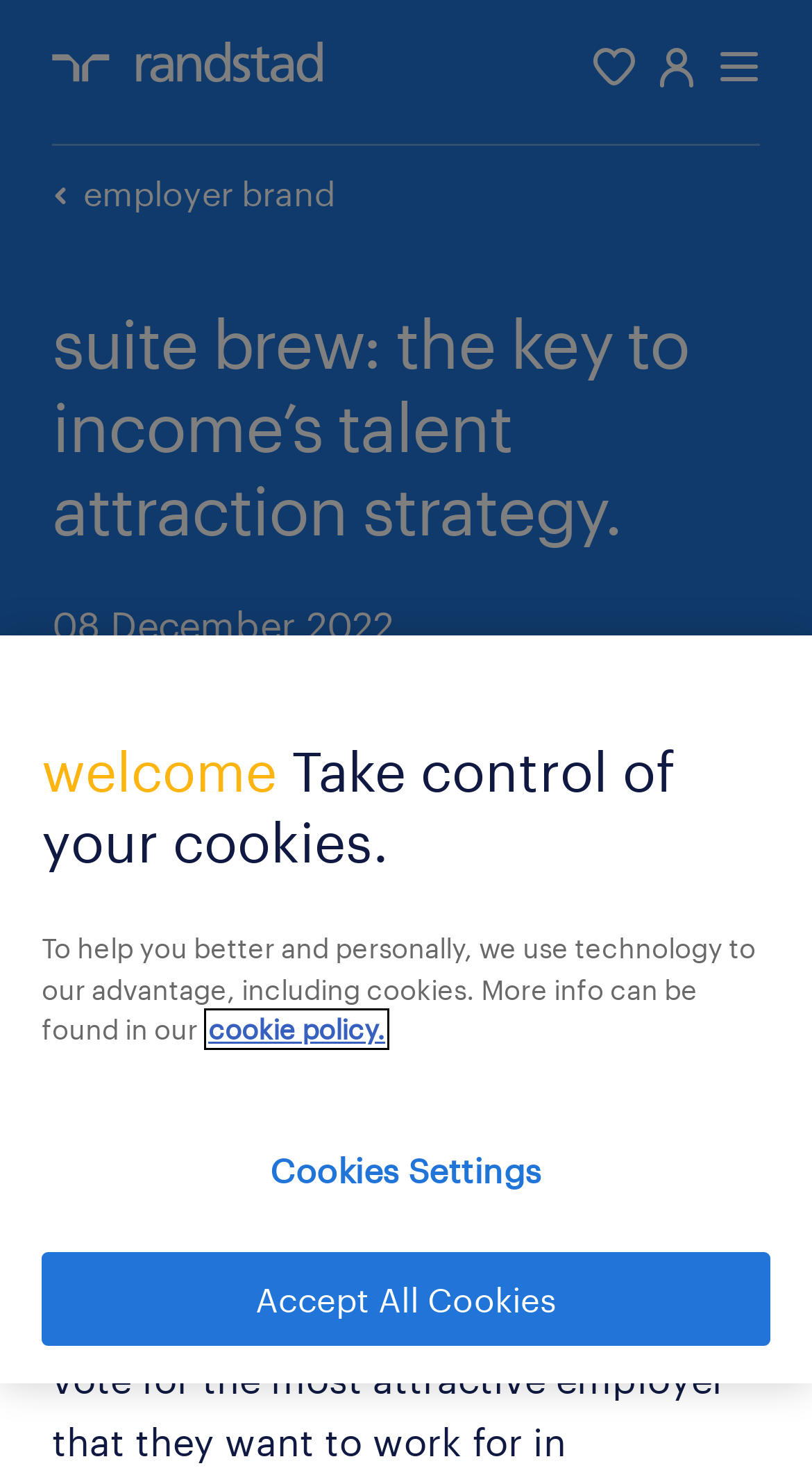Determine the bounding box coordinates of the region I should click to achieve the following instruction: "Visit the campus sites". Ensure the bounding box coordinates are four float numbers between 0 and 1, i.e., [left, top, right, bottom].

None